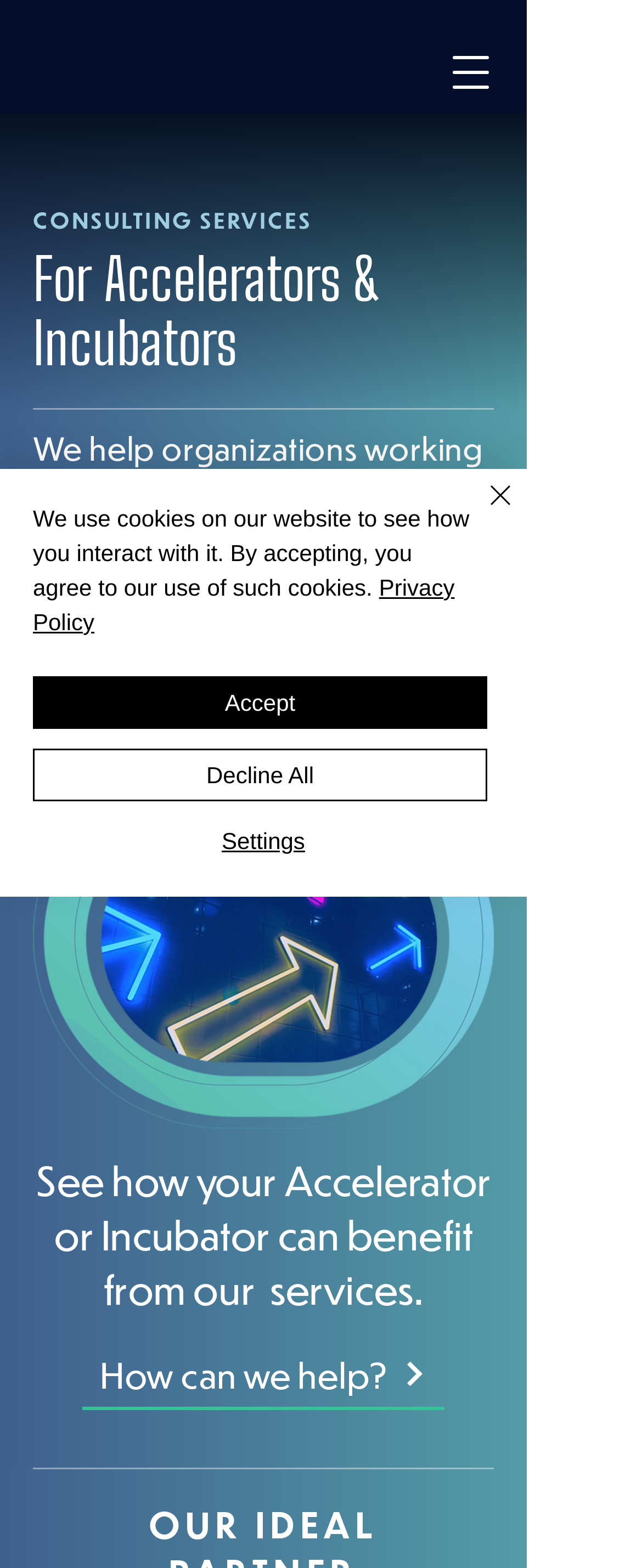Please specify the bounding box coordinates of the element that should be clicked to execute the given instruction: 'Read the CONSULTING SERVICES heading'. Ensure the coordinates are four float numbers between 0 and 1, expressed as [left, top, right, bottom].

[0.051, 0.133, 0.769, 0.148]